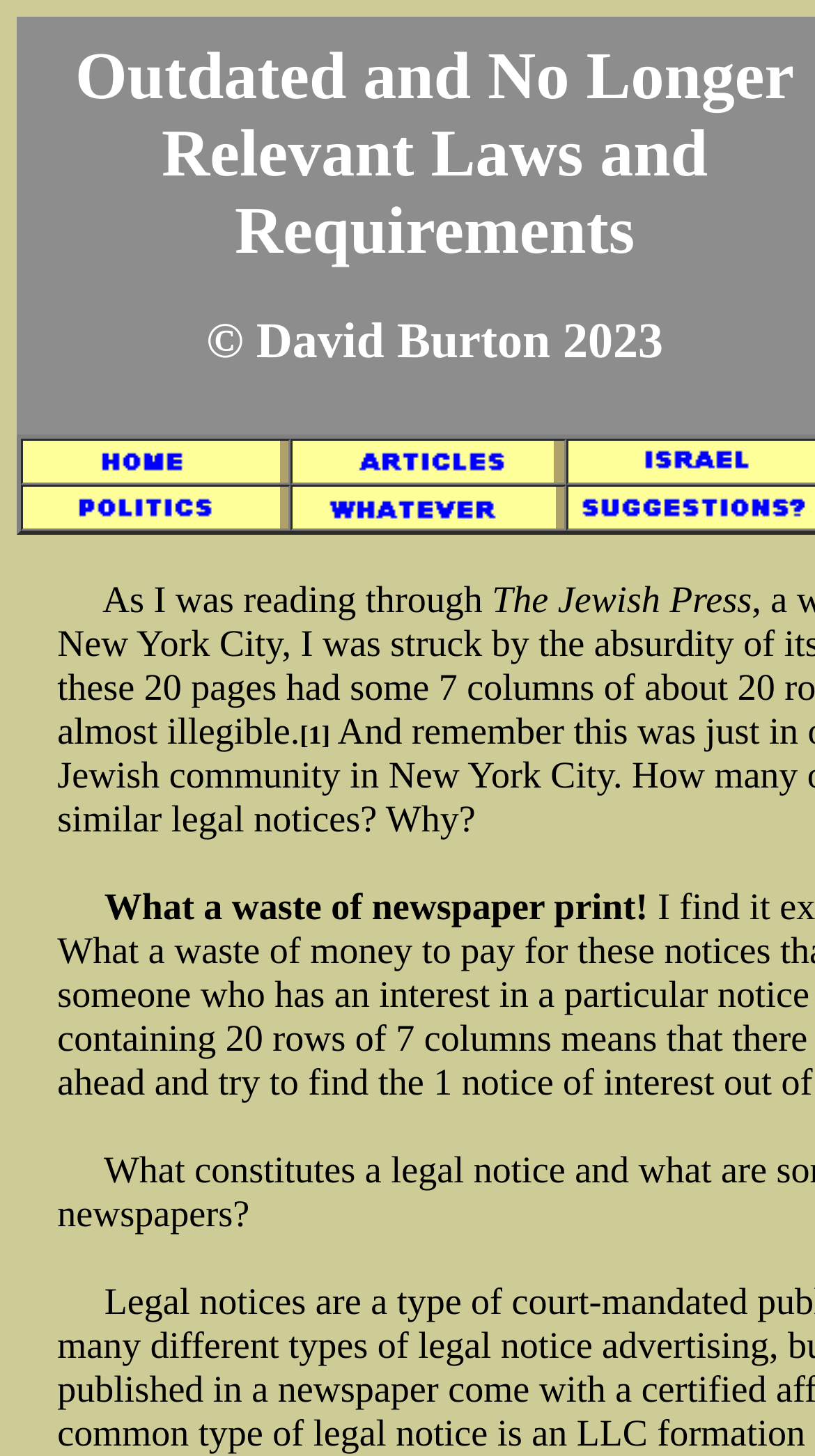Give a one-word or short-phrase answer to the following question: 
How many image elements are there in total?

4